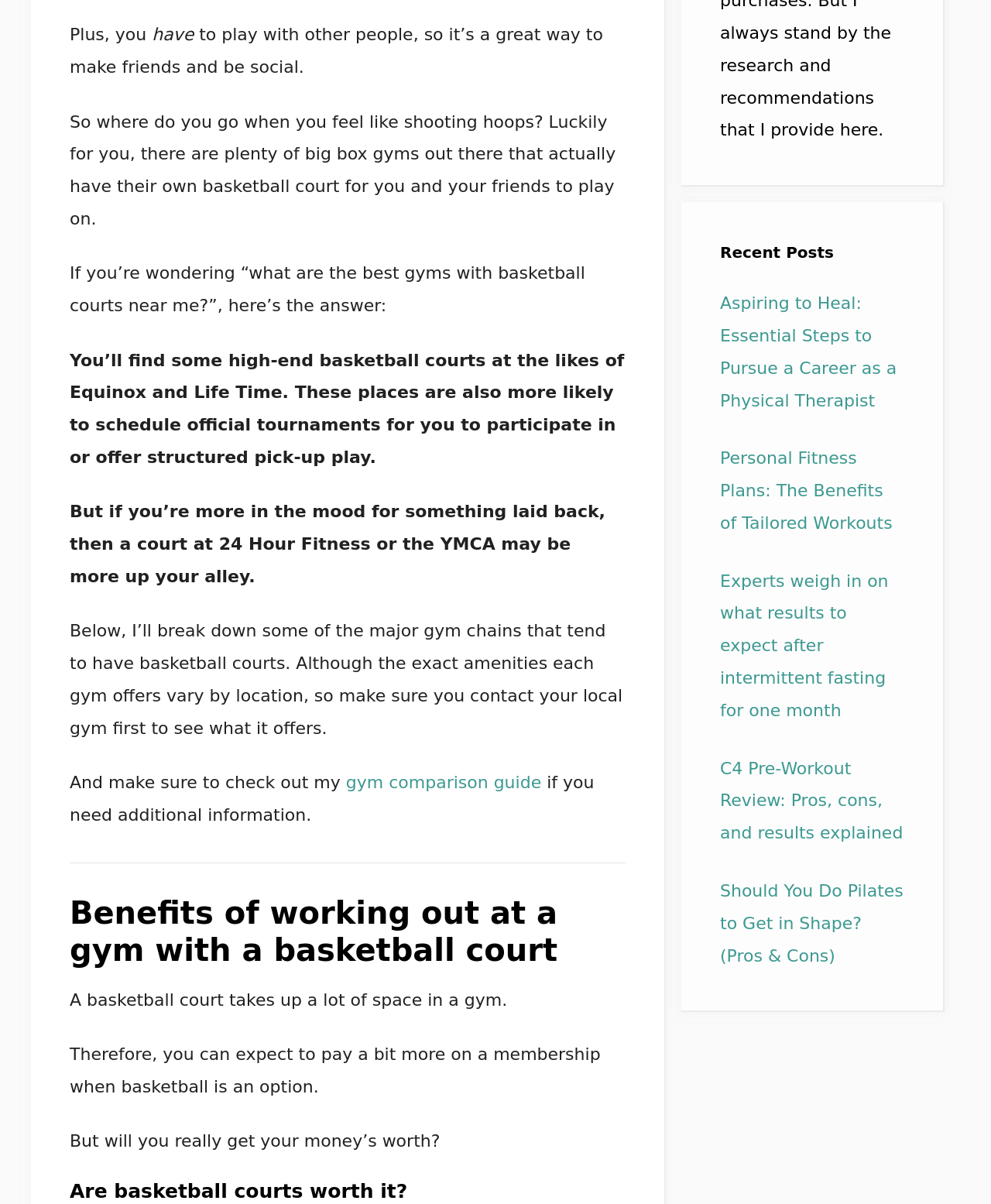Why might a gym with a basketball court be more expensive?
Please use the image to provide an in-depth answer to the question.

The text explains that a basketball court takes up a lot of space in a gym, which implies that the gym may need to charge more to compensate for the extra space and resources required to maintain the court.